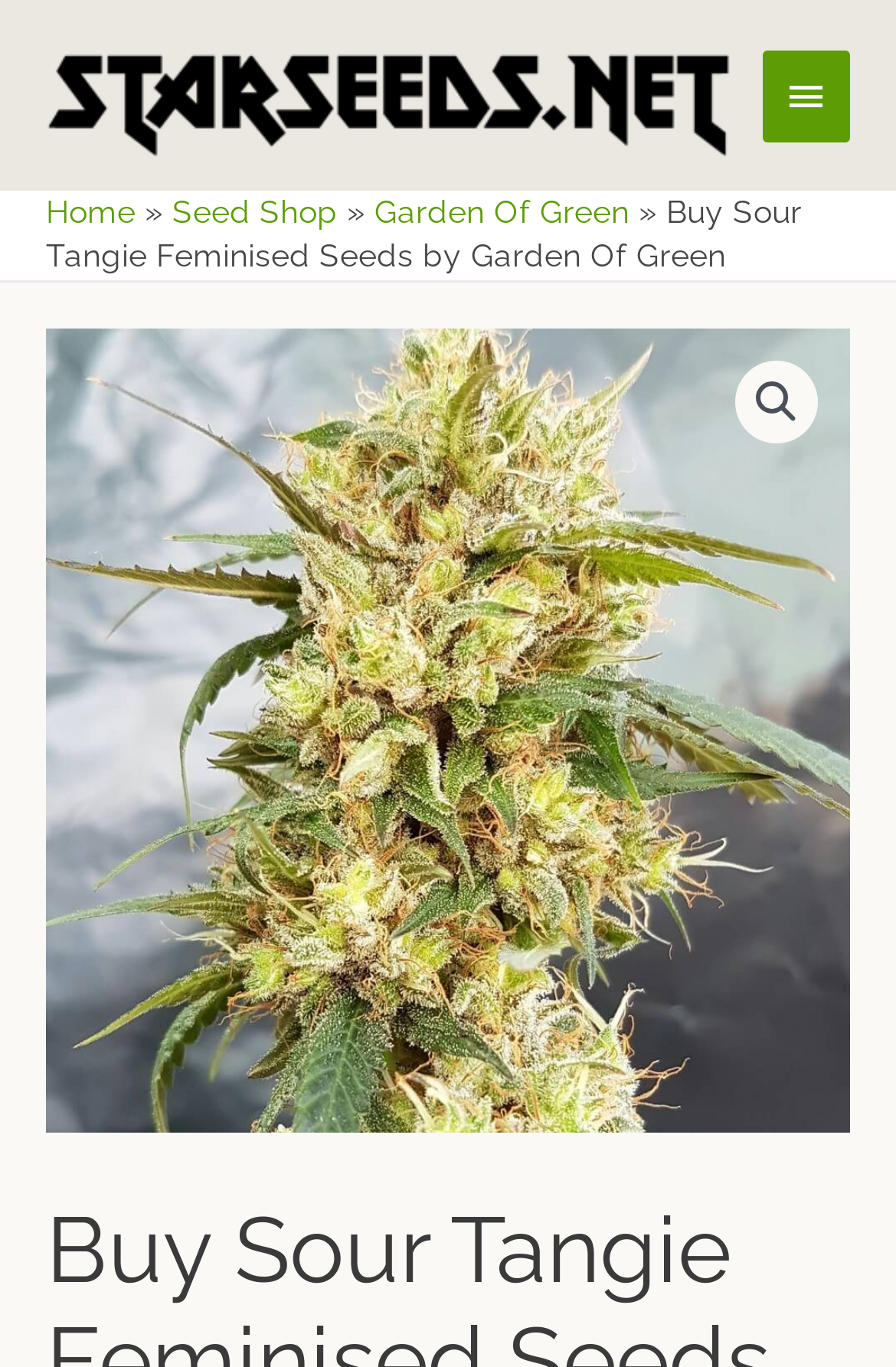Offer a detailed explanation of the webpage layout and contents.

The webpage is about buying Sour Tangie Feminised Seeds from Garden Of Green. At the top left, there is a logo of starseeds.net, accompanied by a link to the website. Below the logo, there is a main menu button on the top right, which is not expanded. 

On the top left, there is a navigation menu with links to 'Home', 'Seed Shop', and 'Garden Of Green'. The 'Garden Of Green' link is the longest among the three. 

Below the navigation menu, there is a title 'Buy Sour Tangie Feminised Seeds by Garden Of Green'. On the right side of the title, there is a search icon represented by a magnifying glass emoji. 

The main content of the webpage is a link to 'Sour Tangie Feminised Seeds by Garden Of Green', which takes up most of the page. This link is accompanied by an image of the same name, which occupies the same space as the link.